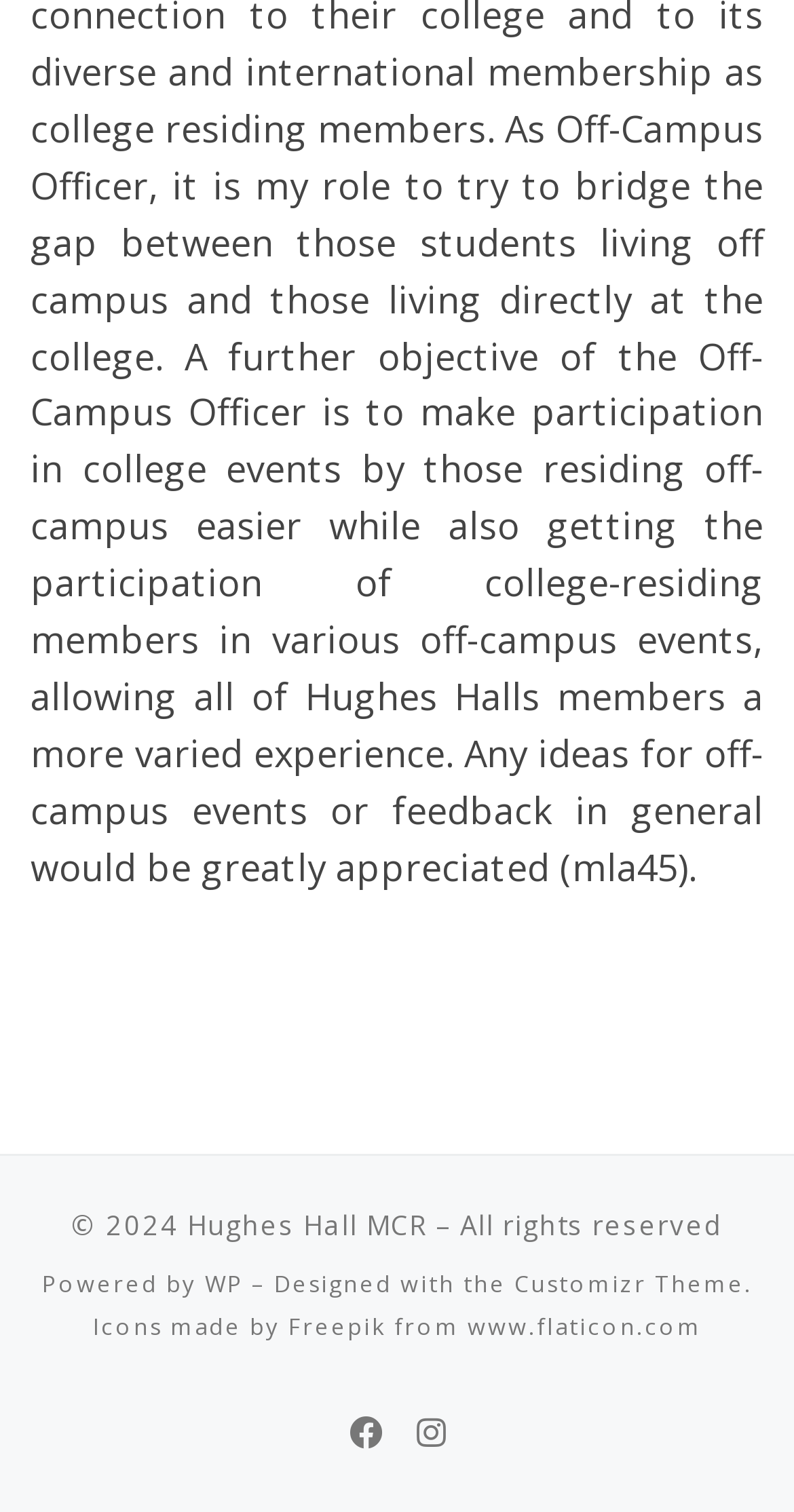Locate the bounding box of the UI element described by: "Customizr Theme" in the given webpage screenshot.

[0.647, 0.838, 0.937, 0.858]